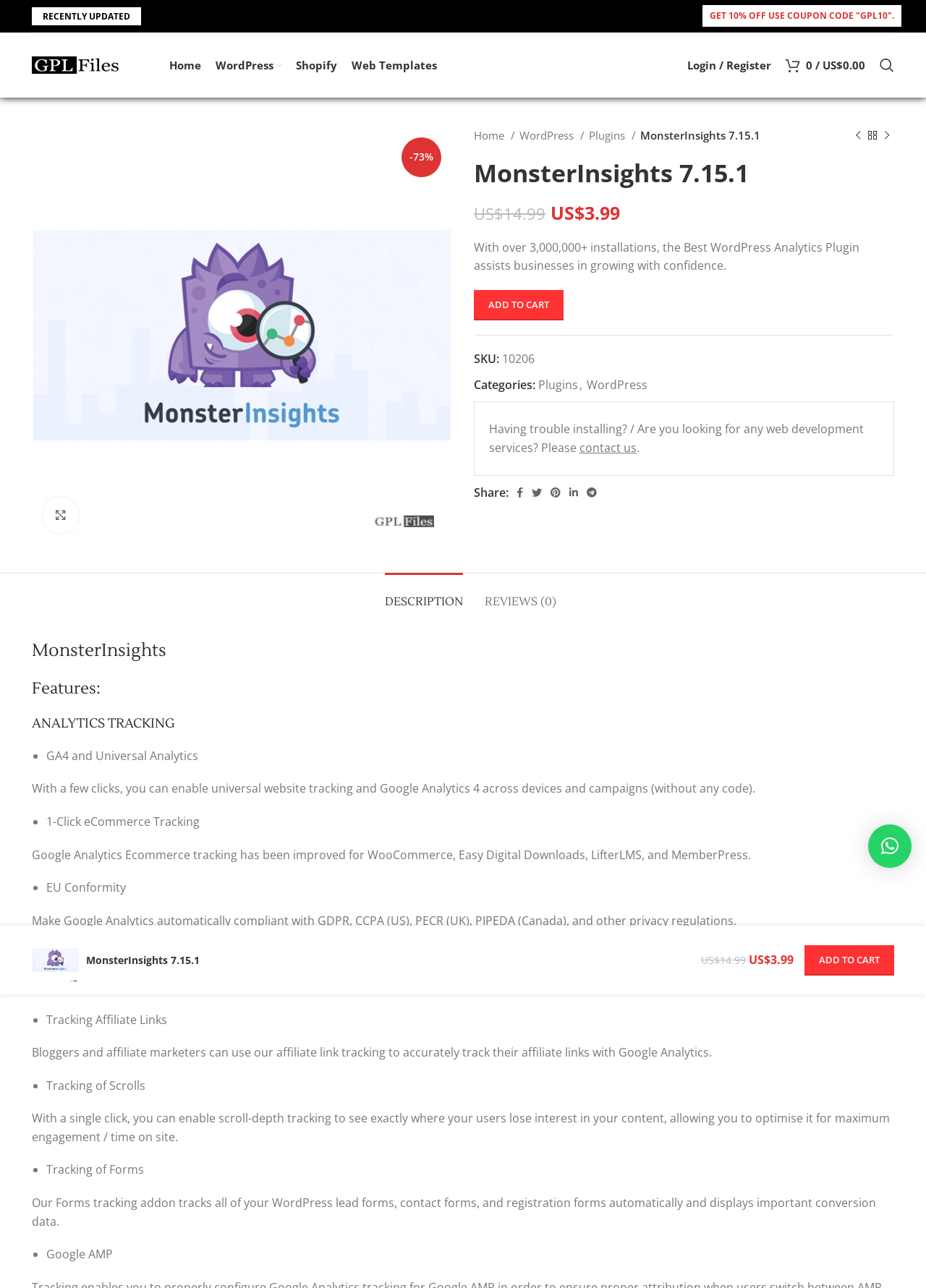Identify the bounding box coordinates for the UI element described as follows: Contact us today. Use the format (top-left x, top-left y, bottom-right x, bottom-right y) and ensure all values are floating point numbers between 0 and 1.

None